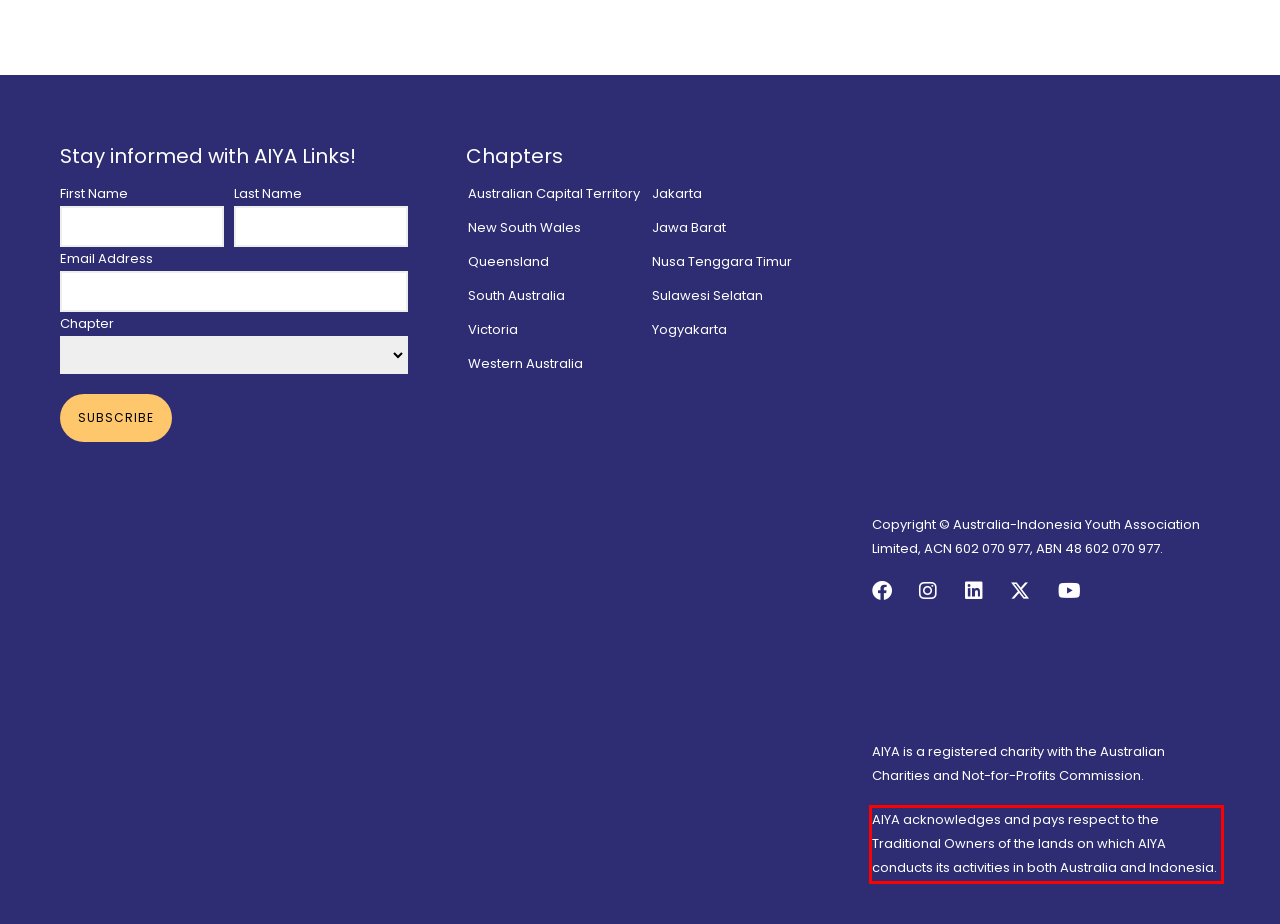Please perform OCR on the text within the red rectangle in the webpage screenshot and return the text content.

AIYA acknowledges and pays respect to the Traditional Owners of the lands on which AIYA conducts its activities in both Australia and Indonesia.